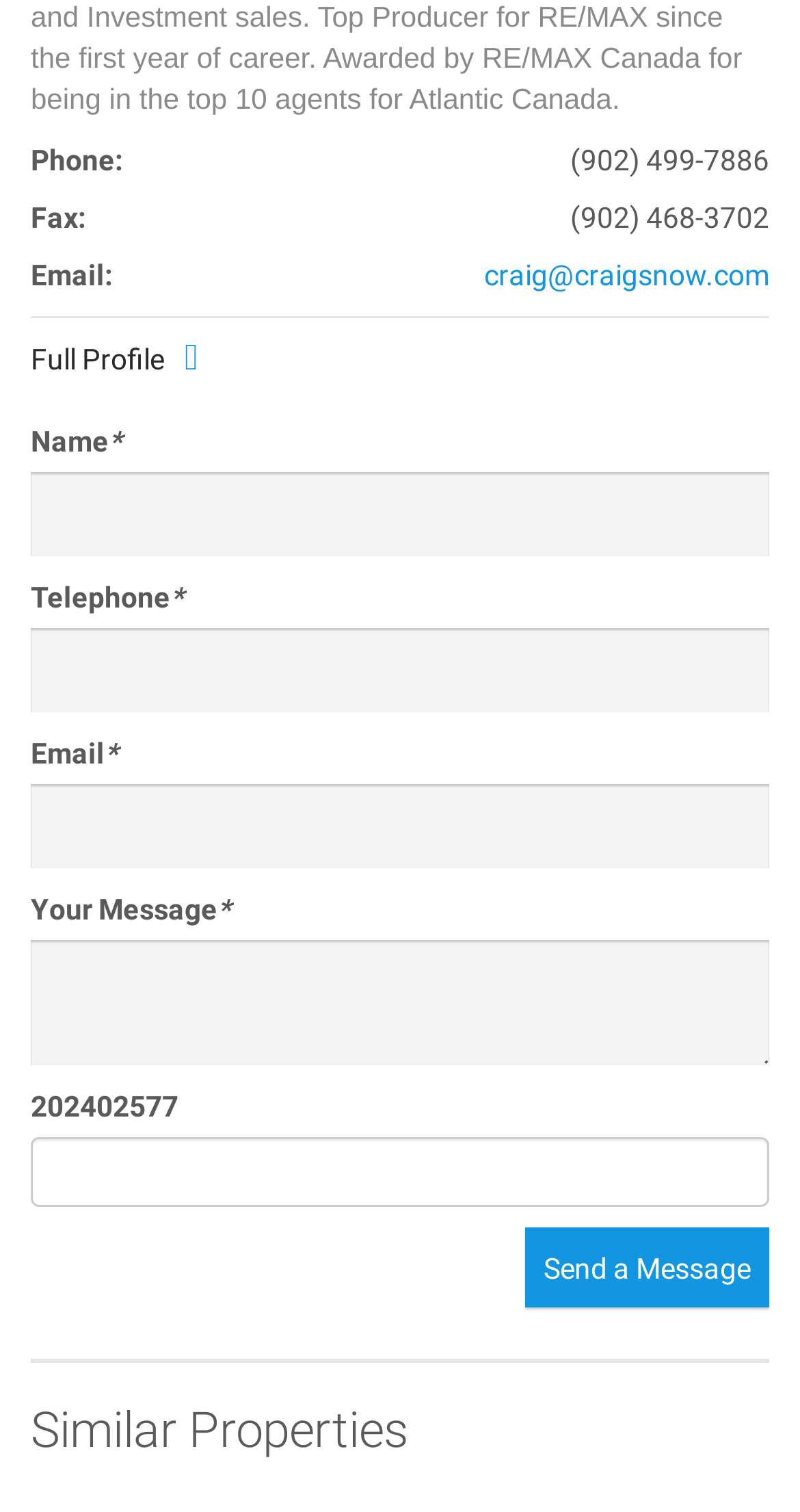Locate the bounding box of the UI element described by: "Full Profile" in the given webpage screenshot.

[0.038, 0.224, 0.248, 0.251]